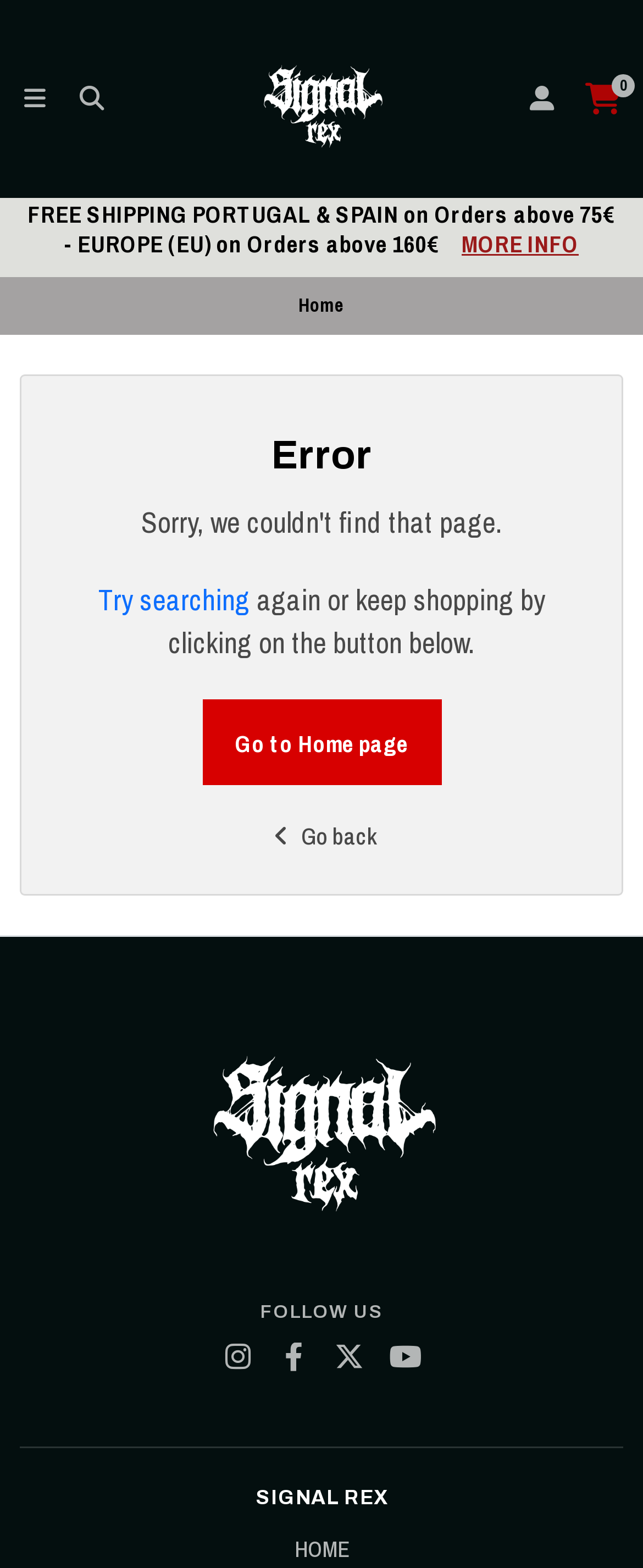Identify the bounding box coordinates of the part that should be clicked to carry out this instruction: "Search for products".

[0.231, 0.125, 0.836, 0.178]